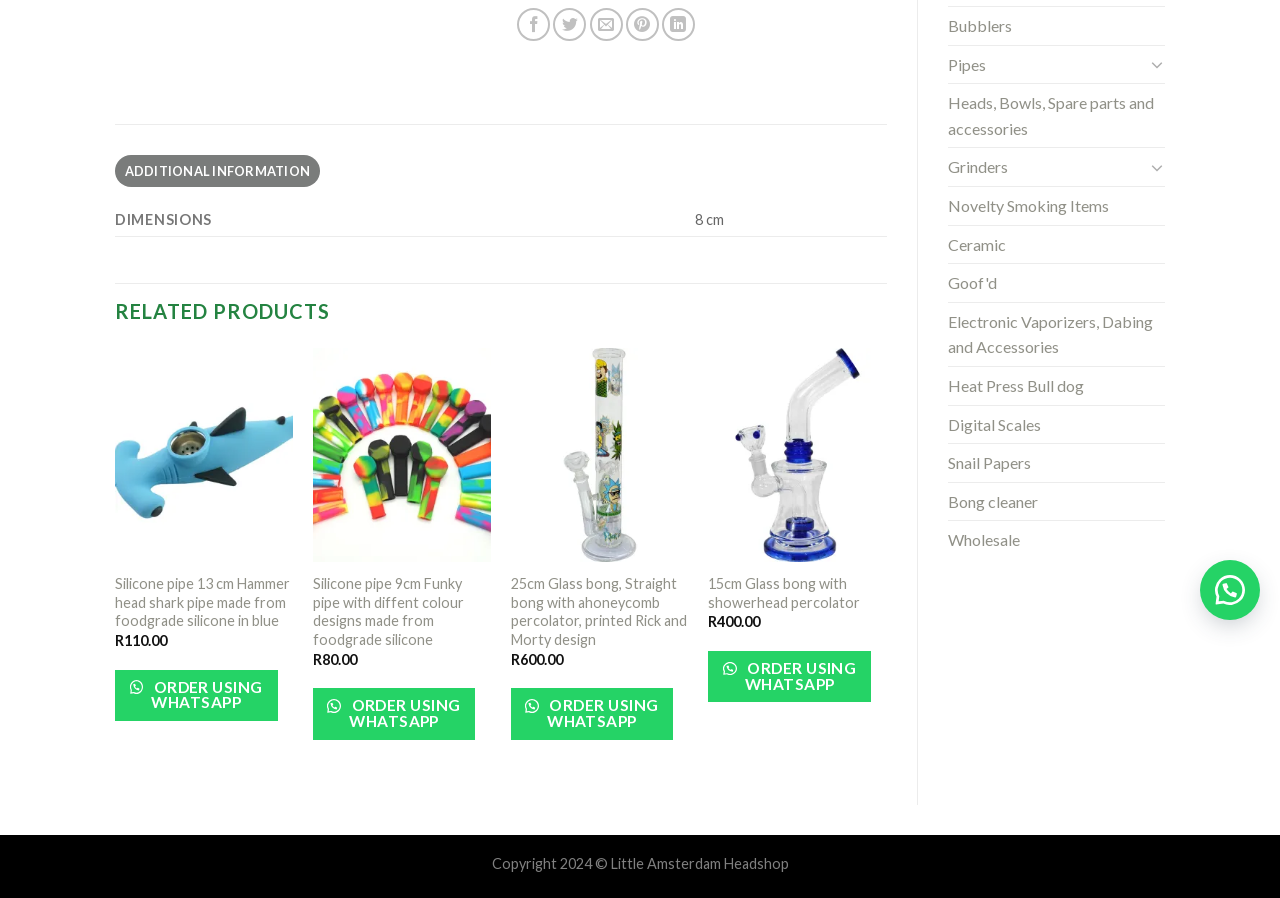Please specify the bounding box coordinates in the format (top-left x, top-left y, bottom-right x, bottom-right y), with values ranging from 0 to 1. Identify the bounding box for the UI component described as follows: Order using WhatsApp

[0.244, 0.767, 0.371, 0.823]